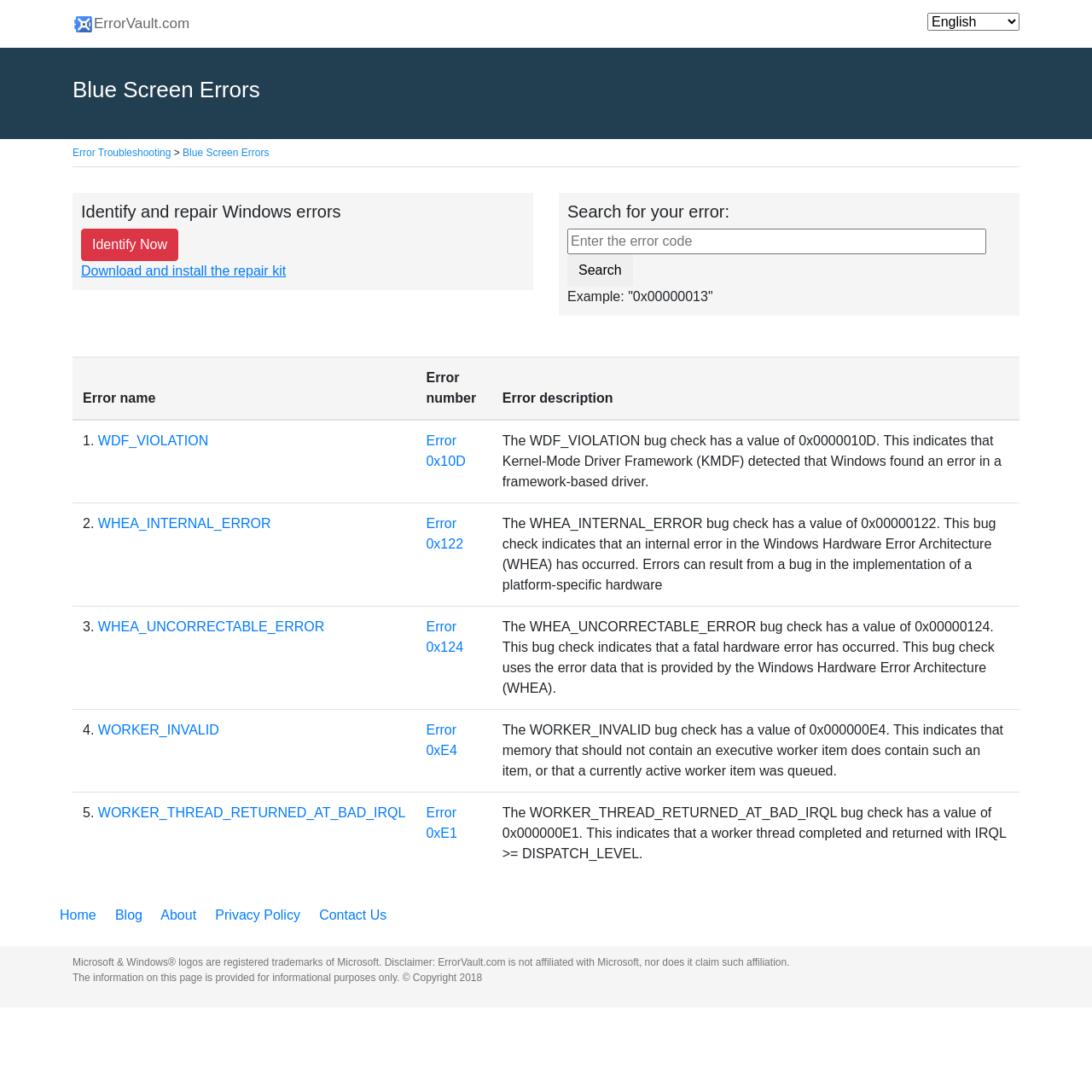What is the purpose of the 'Identify Now' button?
Look at the image and answer with only one word or phrase.

To identify and repair Windows errors